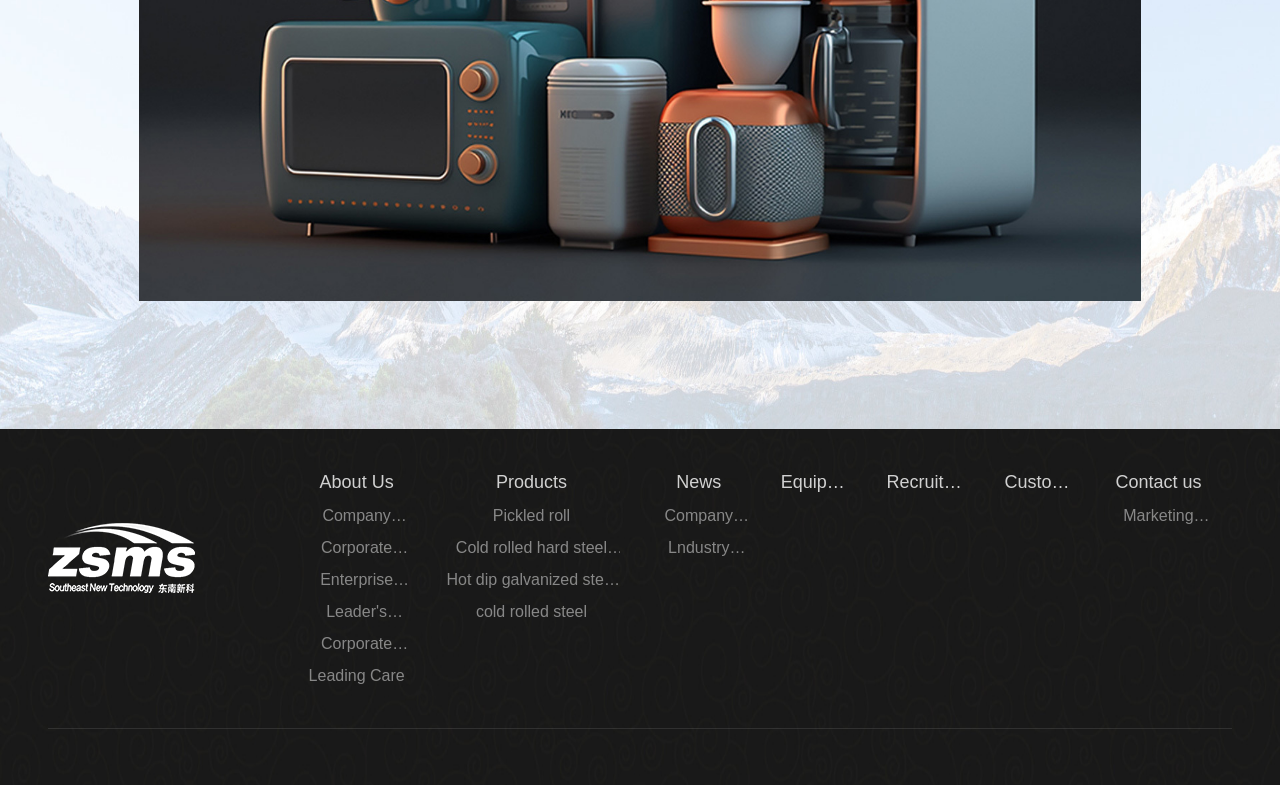Provide a brief response to the question below using a single word or phrase: 
What type of product is 'Pickled roll'?

Steel coil